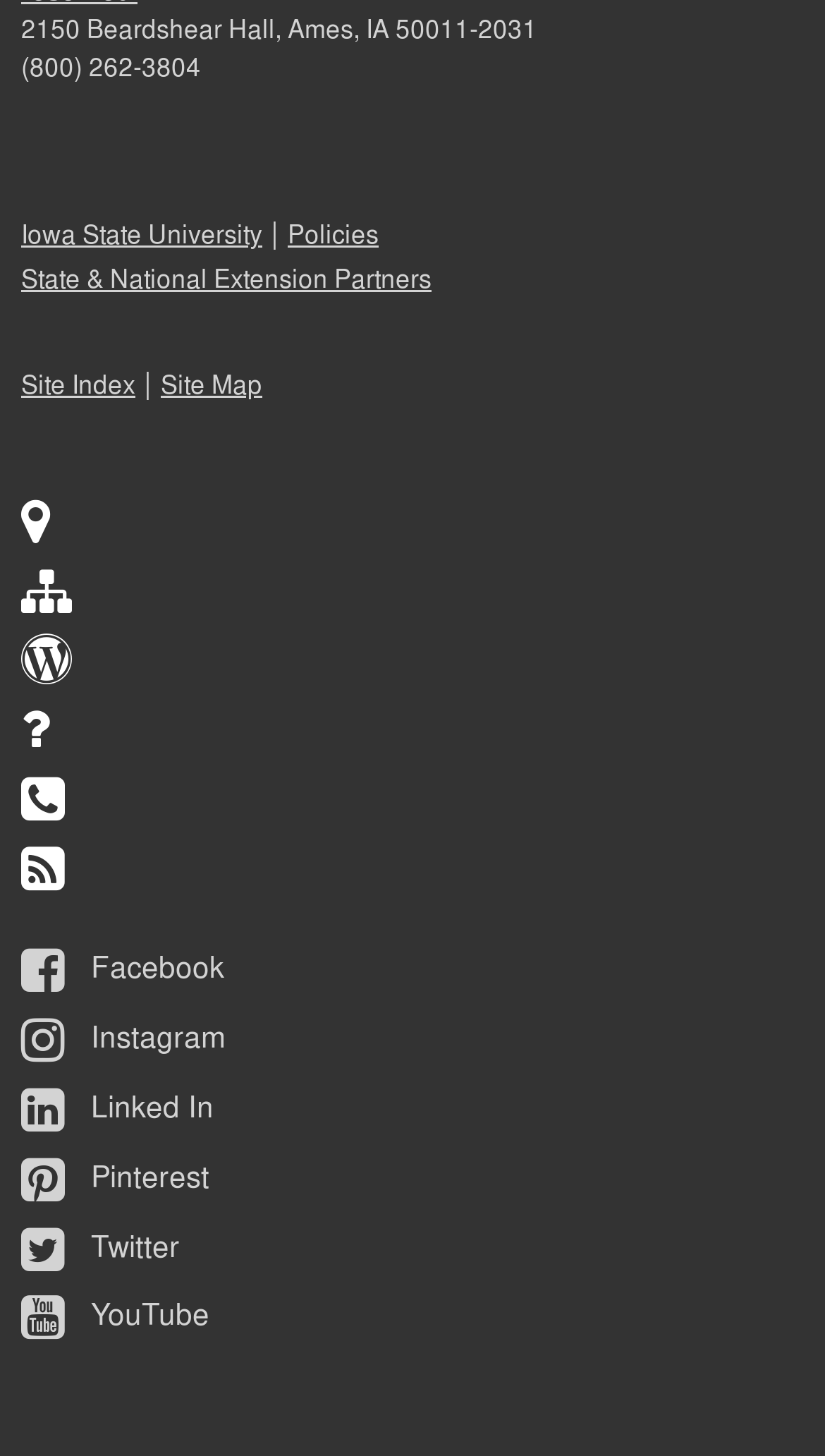Using the provided element description, identify the bounding box coordinates as (top-left x, top-left y, bottom-right x, bottom-right y). Ensure all values are between 0 and 1. Description: Social Media Directory

[0.026, 0.387, 0.956, 0.431]